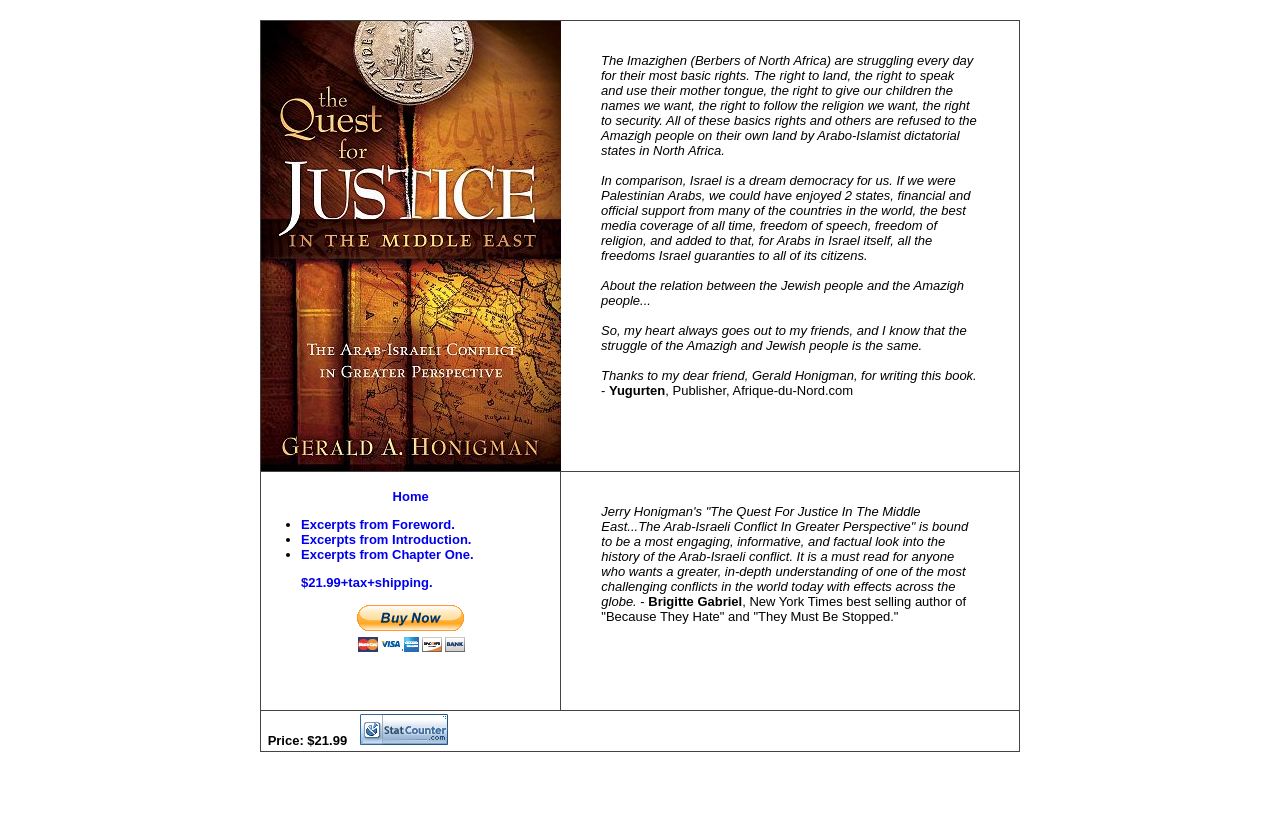Pinpoint the bounding box coordinates for the area that should be clicked to perform the following instruction: "Read the quote from Brigitte Gabriel".

[0.506, 0.726, 0.58, 0.744]